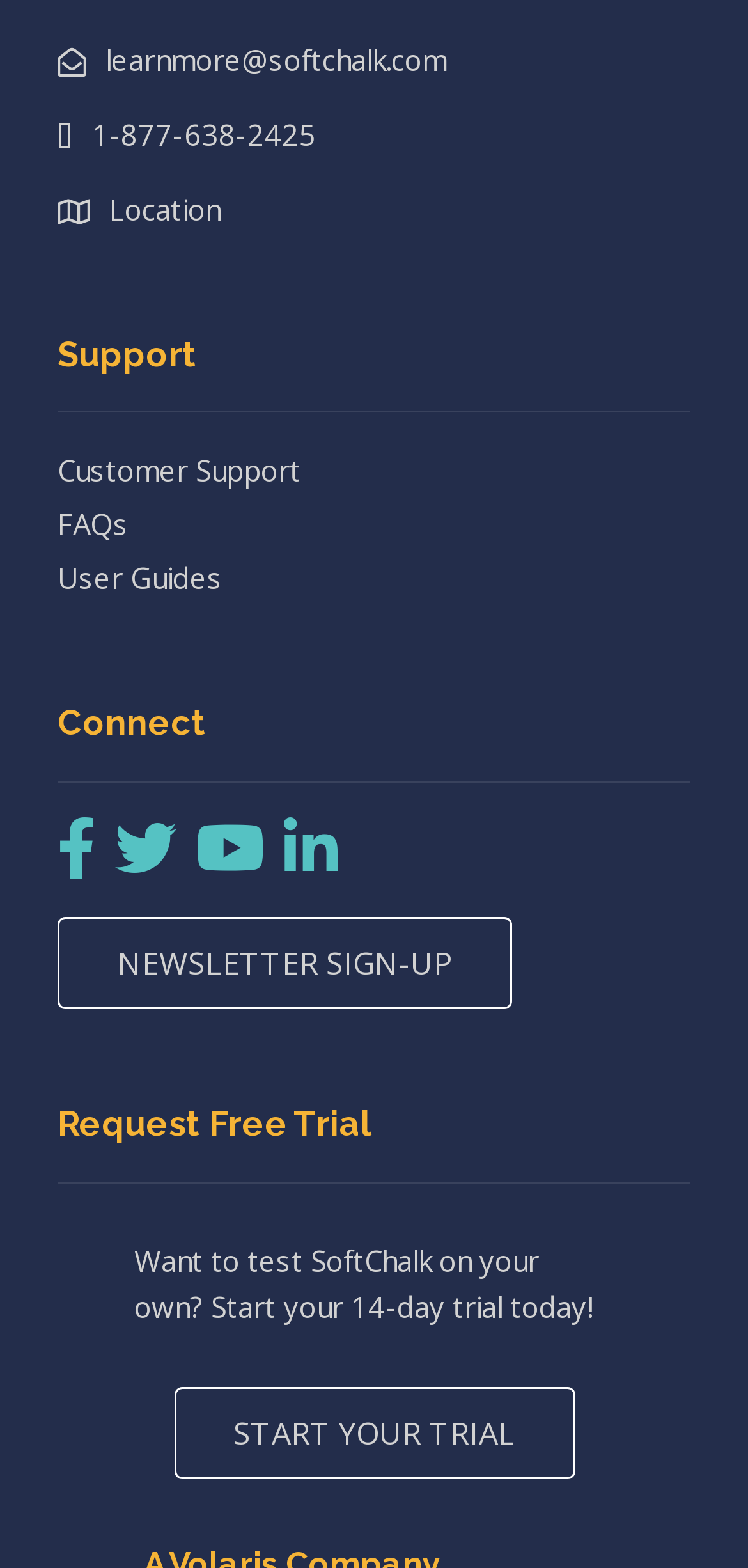What is the purpose of the 'START YOUR TRIAL' button?
Answer the question based on the image using a single word or a brief phrase.

To start a free trial